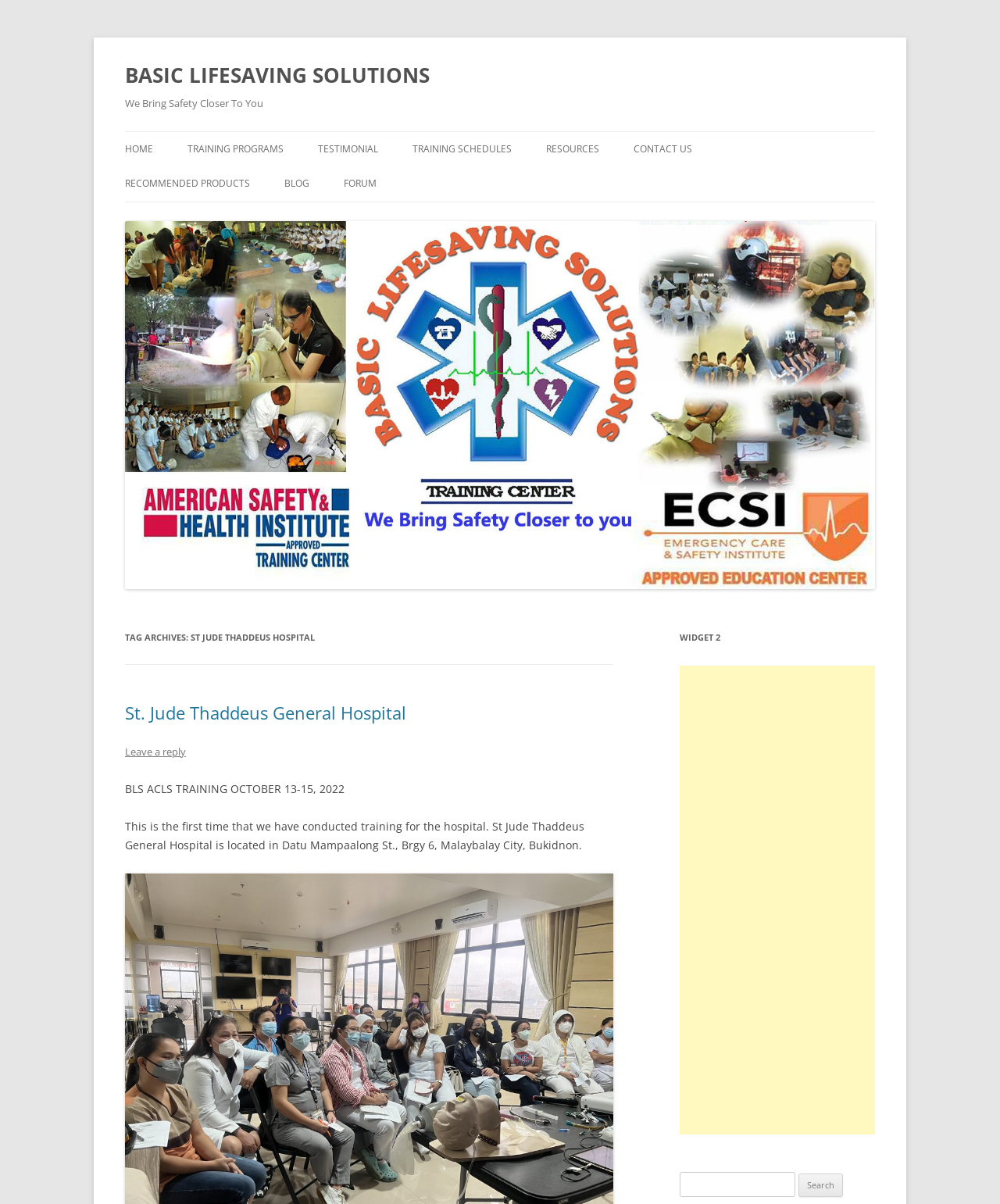What is the name of the hospital mentioned on the webpage?
Carefully examine the image and provide a detailed answer to the question.

The answer can be found in the heading 'TAG ARCHIVES: ST JUDE THADDEUS HOSPITAL' and also in the link 'St. Jude Thaddeus General Hospital' which is located inside the header element.